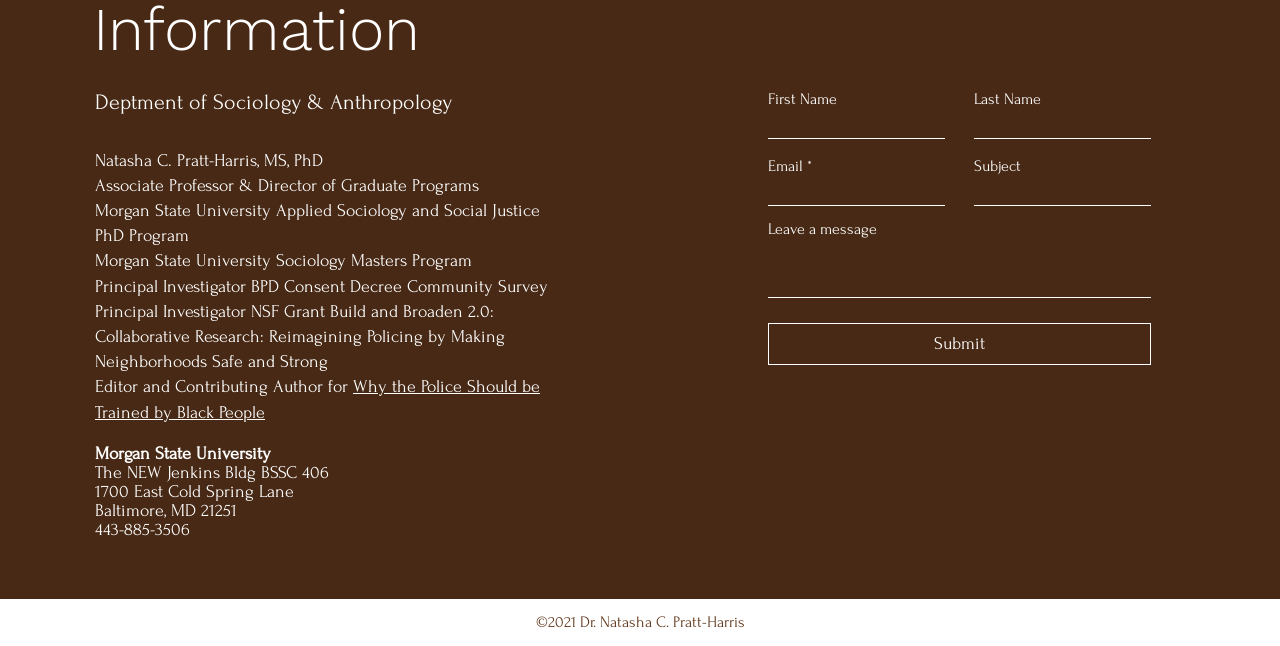What is the purpose of the form?
Look at the image and provide a detailed response to the question.

The form contains fields for First Name, Last Name, Email, Subject, and a message, and a Submit button, indicating that it is used to send a message to the professor or the university.